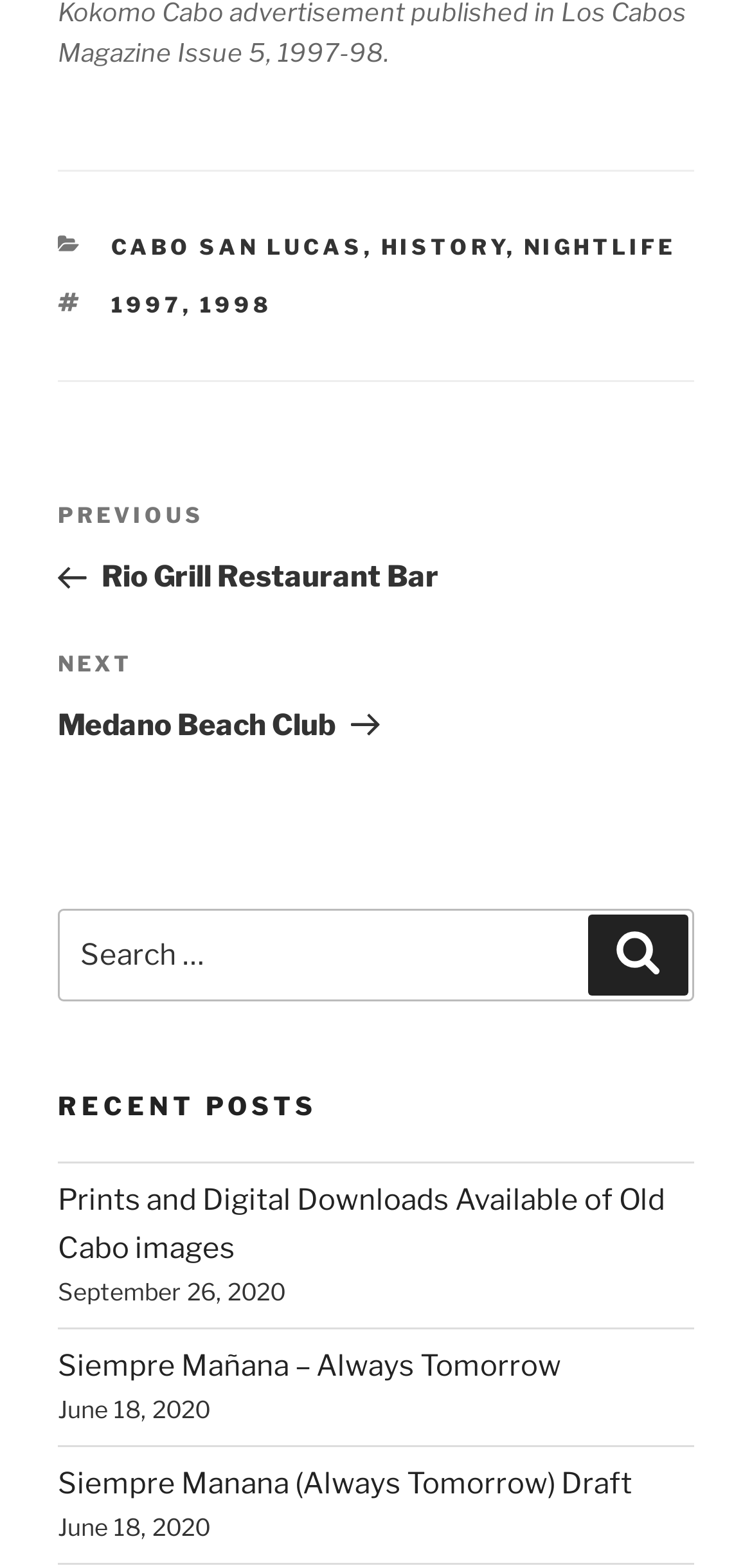Use the information in the screenshot to answer the question comprehensively: What are the categories listed in the footer?

By examining the footer section of the webpage, I found a list of categories including CABO SAN LUCAS, HISTORY, and NIGHTLIFE, which are presented as links.